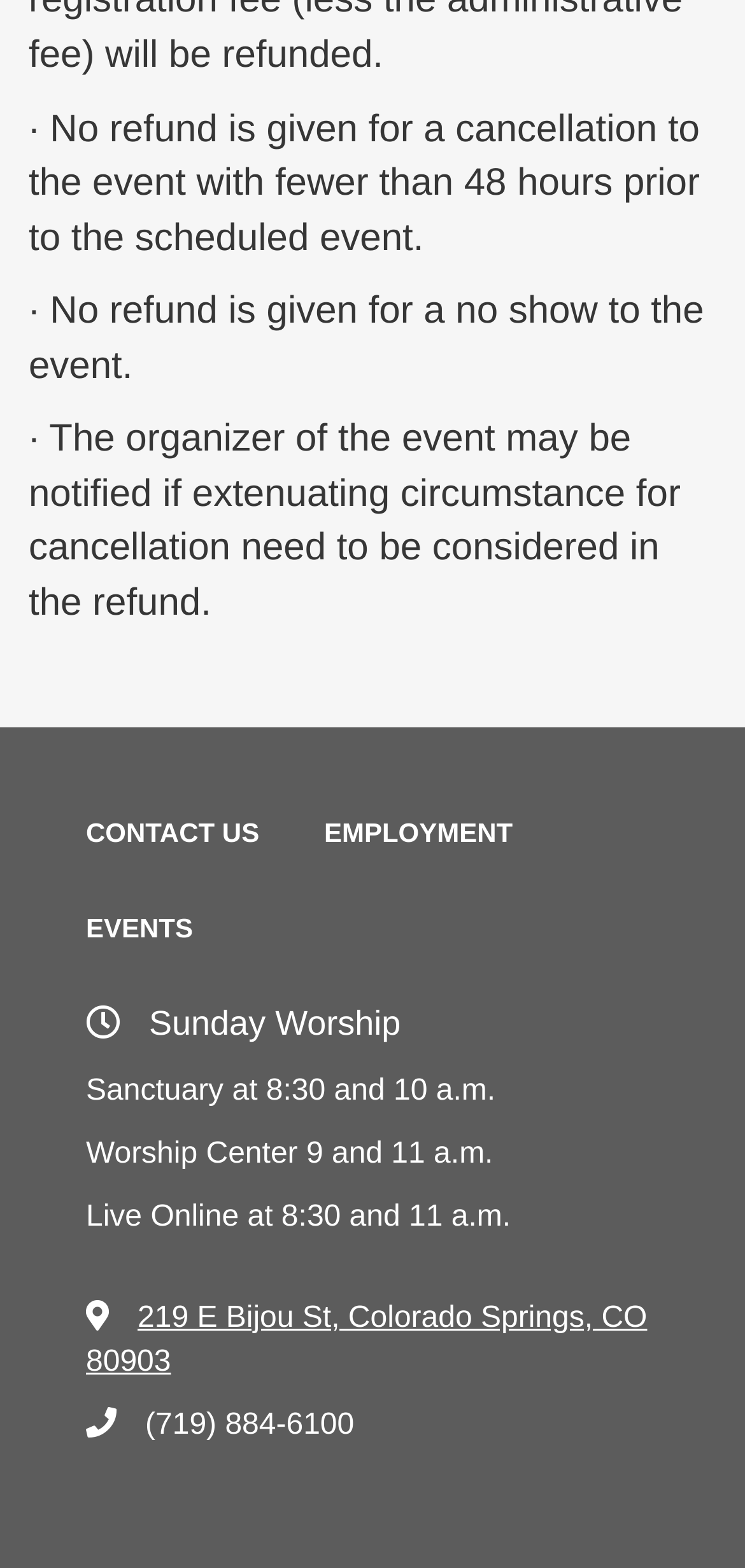What is the address of the worship center?
Please provide a single word or phrase answer based on the image.

219 E Bijou St, CO 80903